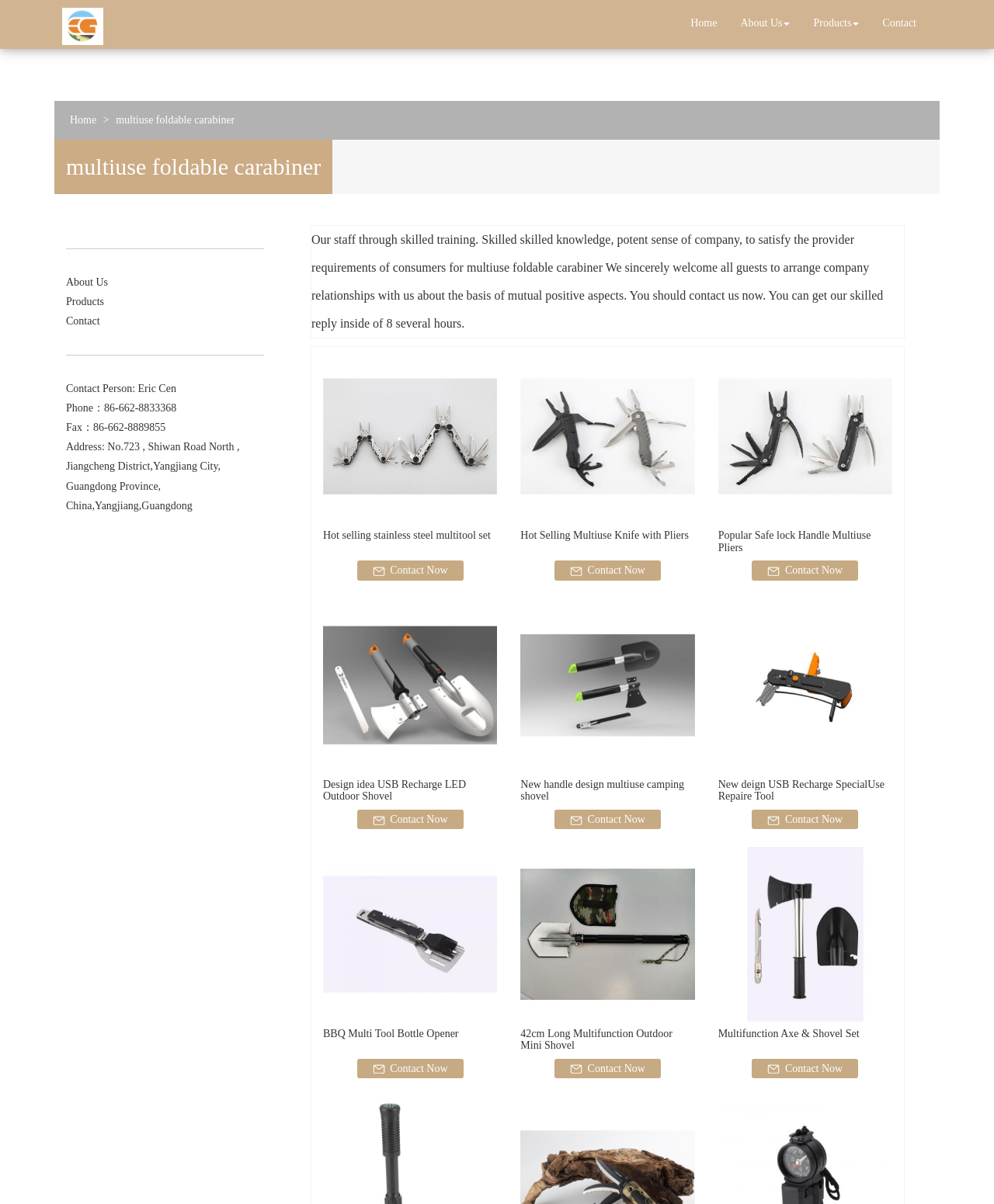What is the product category of the webpage?
Use the screenshot to answer the question with a single word or phrase.

Multiuse foldable carabiner